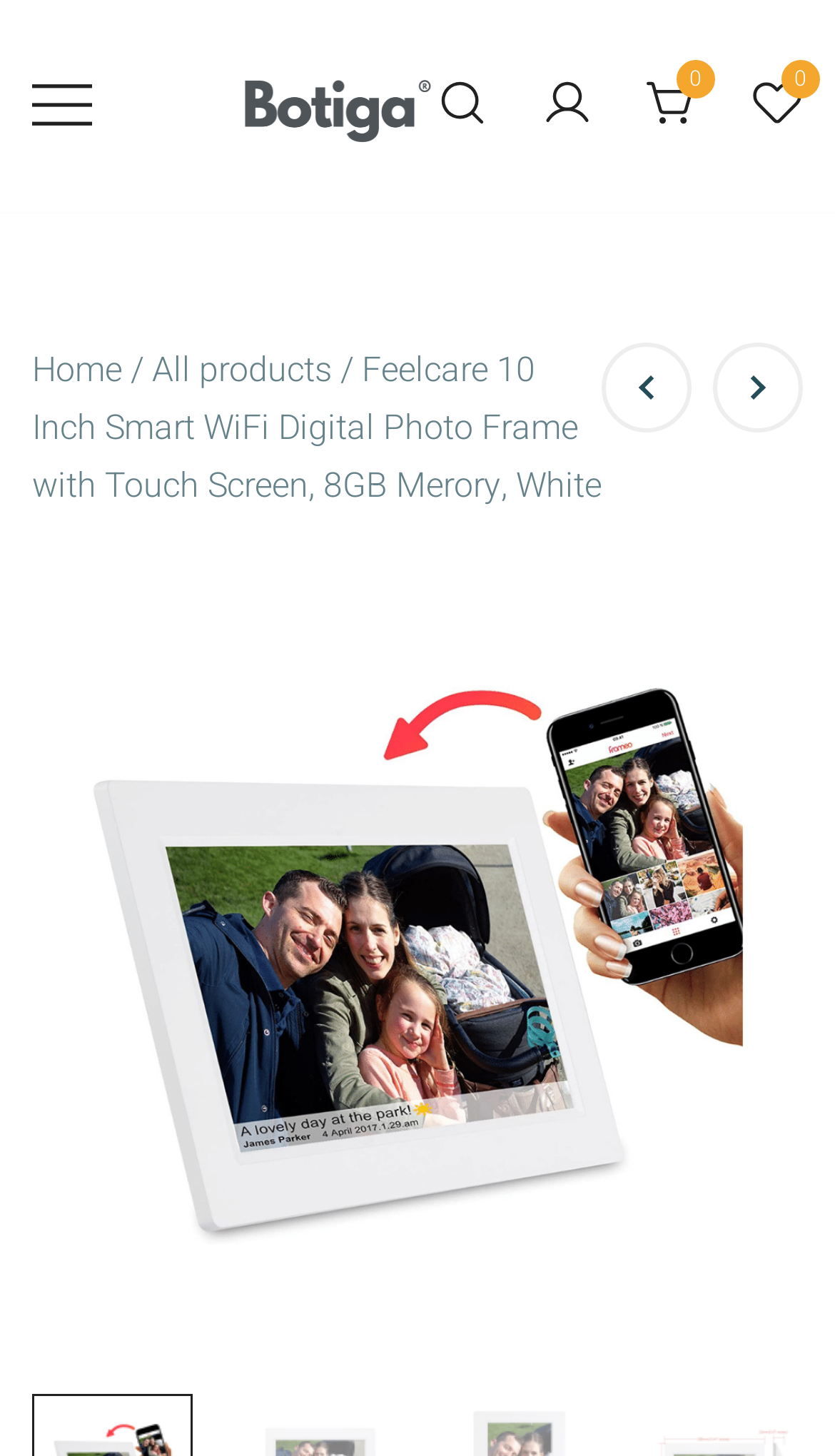Identify the bounding box of the HTML element described here: "0". Provide the coordinates as four float numbers between 0 and 1: [left, top, right, bottom].

[0.774, 0.055, 0.836, 0.09]